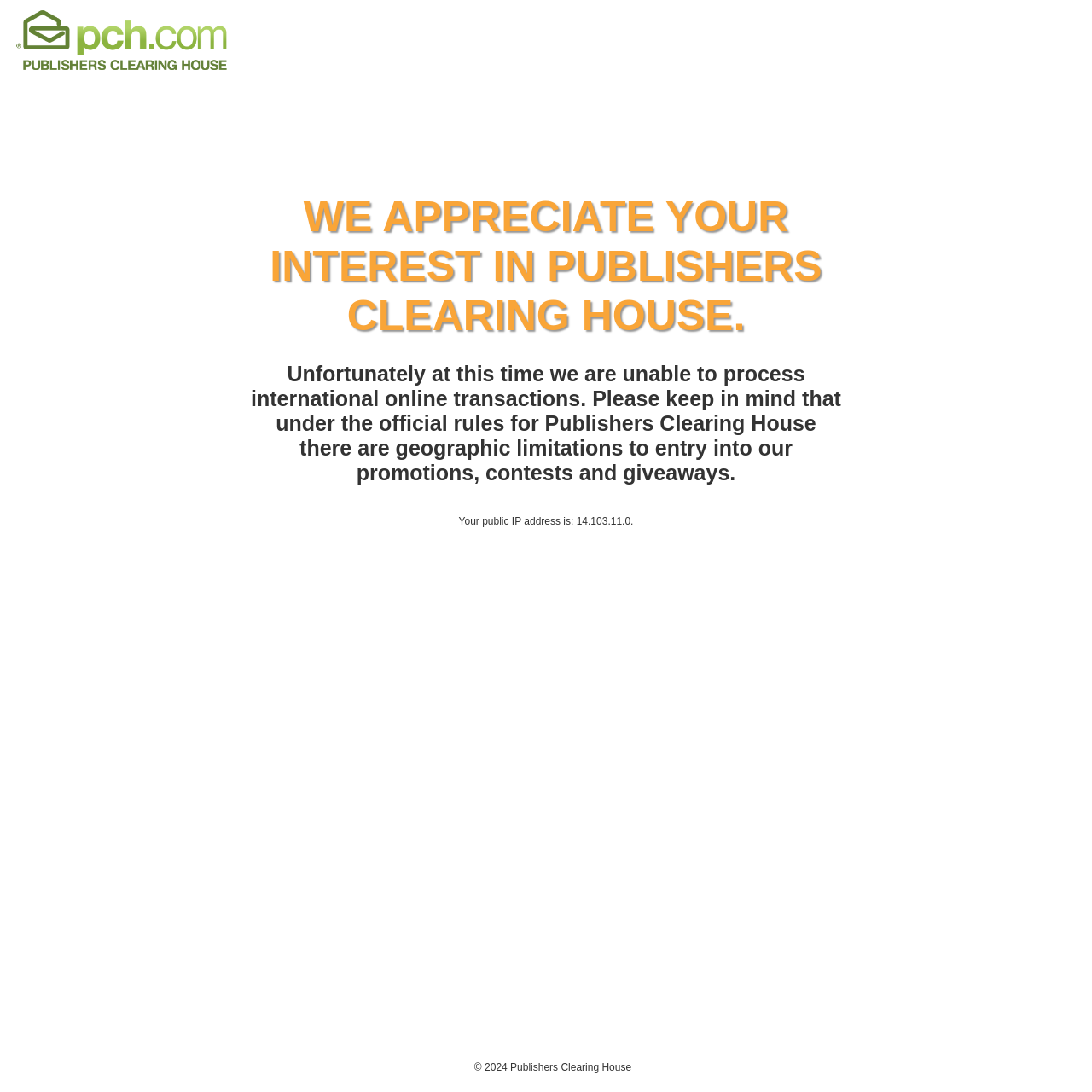Analyze the image and provide a detailed answer to the question: What is the limitation of entry into promotions?

According to the webpage, there are geographic limitations to entry into Publishers Clearing House's promotions, contests, and giveaways, as stated in the heading element with the text 'Unfortunately at this time we are unable to process international online transactions...'.